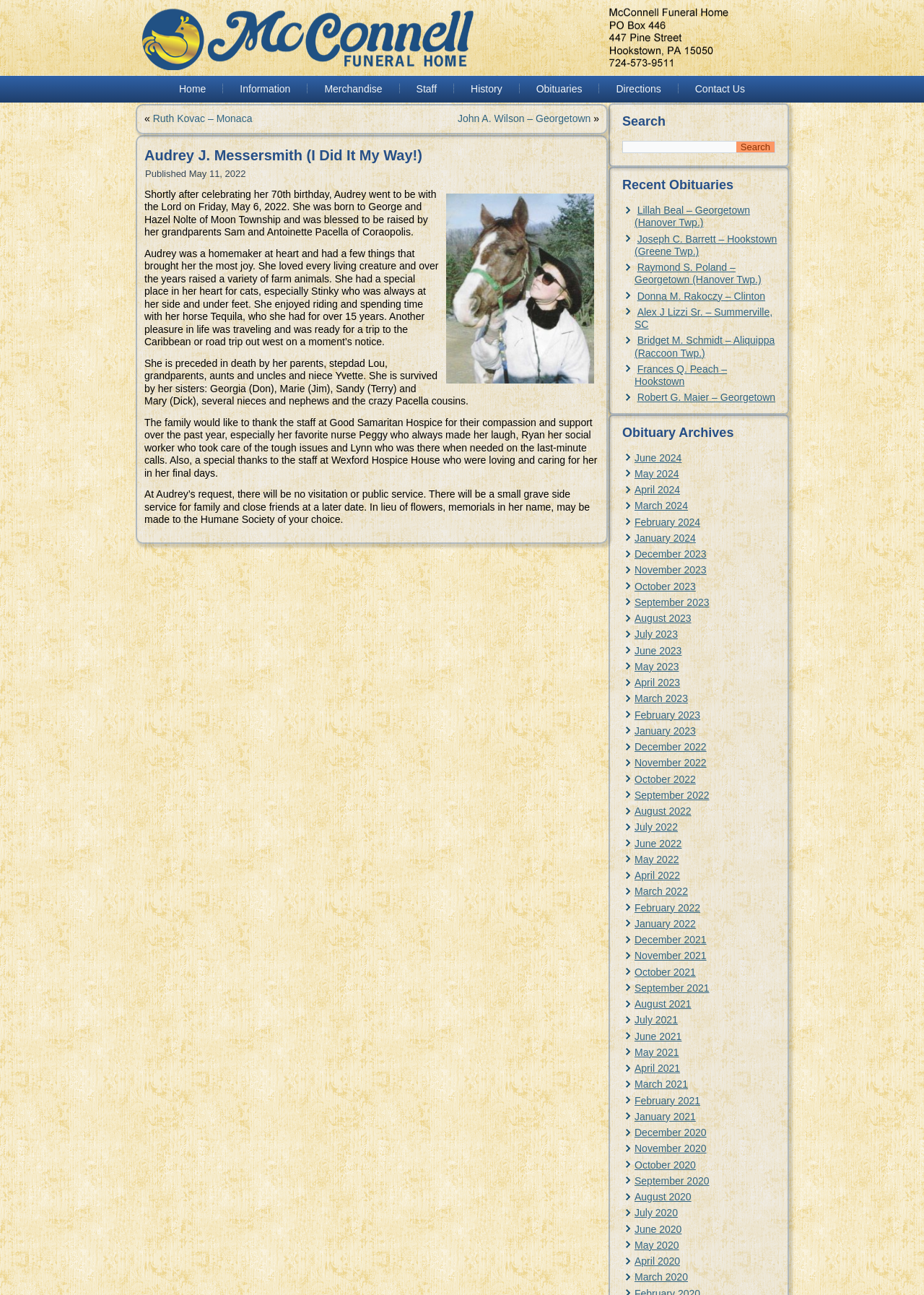Using the element description: "December 2022", determine the bounding box coordinates for the specified UI element. The coordinates should be four float numbers between 0 and 1, [left, top, right, bottom].

[0.687, 0.572, 0.765, 0.581]